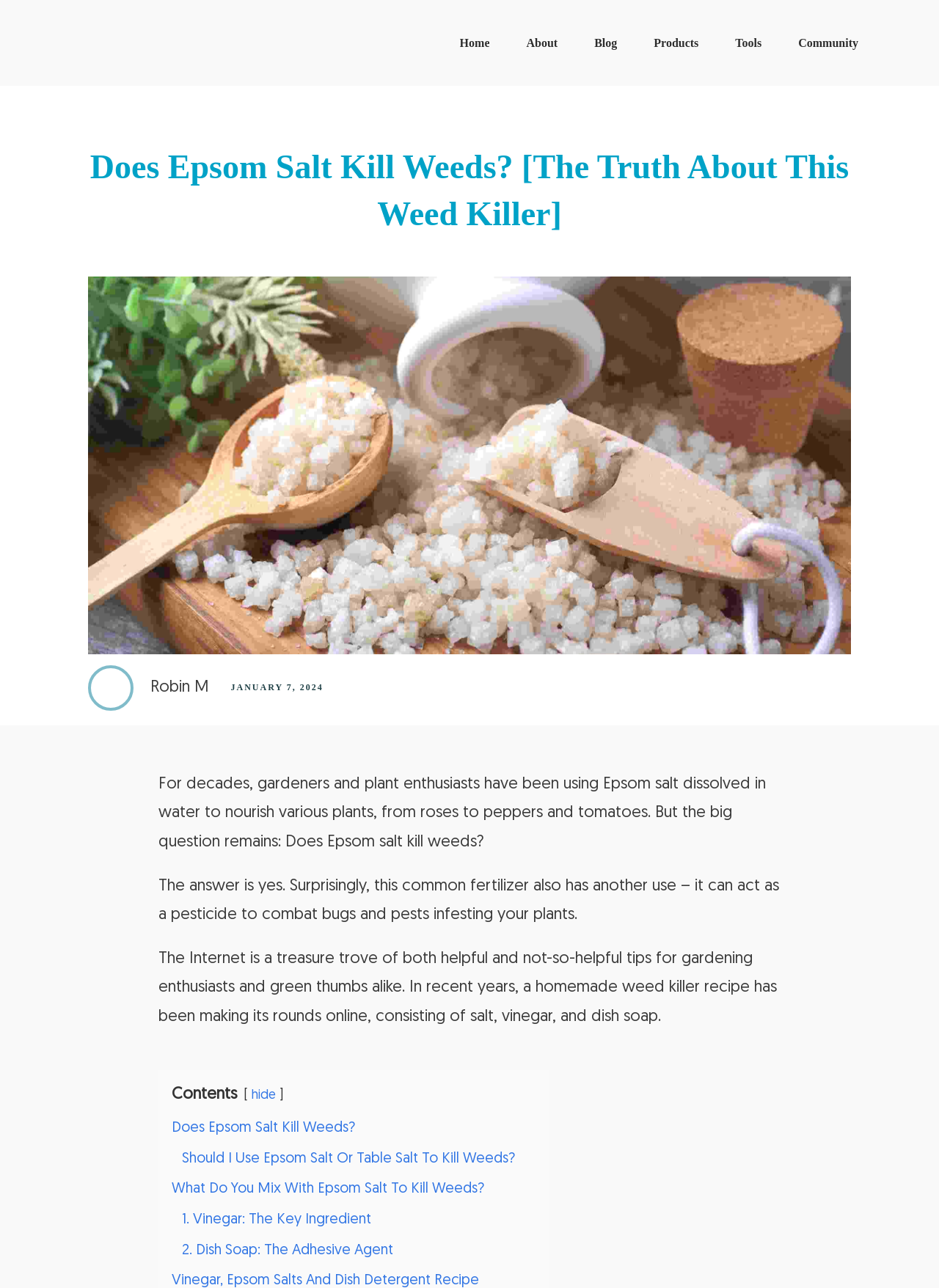Please identify the bounding box coordinates of the element I should click to complete this instruction: 'Click the 'Does Epsom Salt Kill Weeds?' link'. The coordinates should be given as four float numbers between 0 and 1, like this: [left, top, right, bottom].

[0.183, 0.87, 0.378, 0.882]